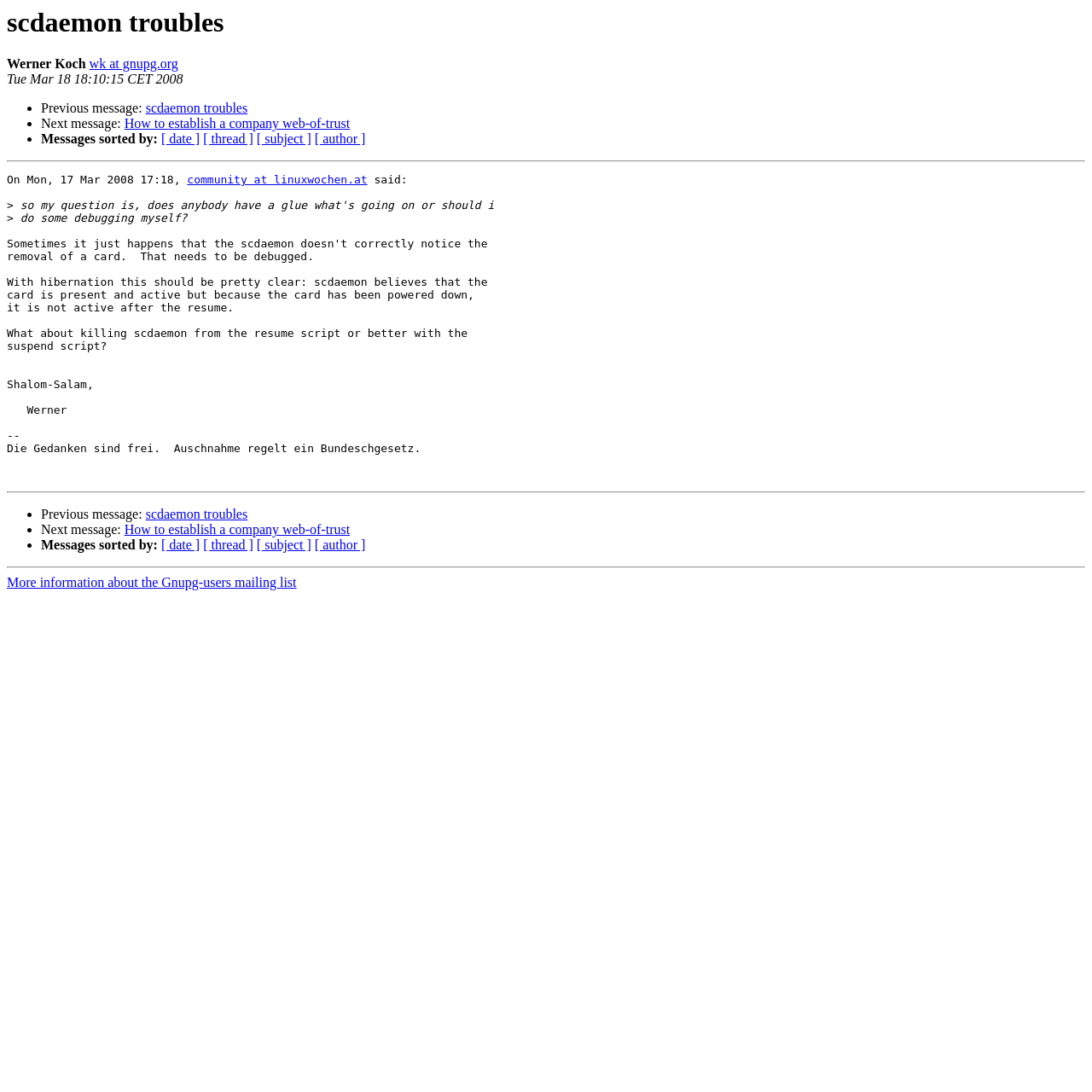Provide the bounding box coordinates of the HTML element this sentence describes: "scdaemon troubles". The bounding box coordinates consist of four float numbers between 0 and 1, i.e., [left, top, right, bottom].

[0.133, 0.093, 0.227, 0.106]